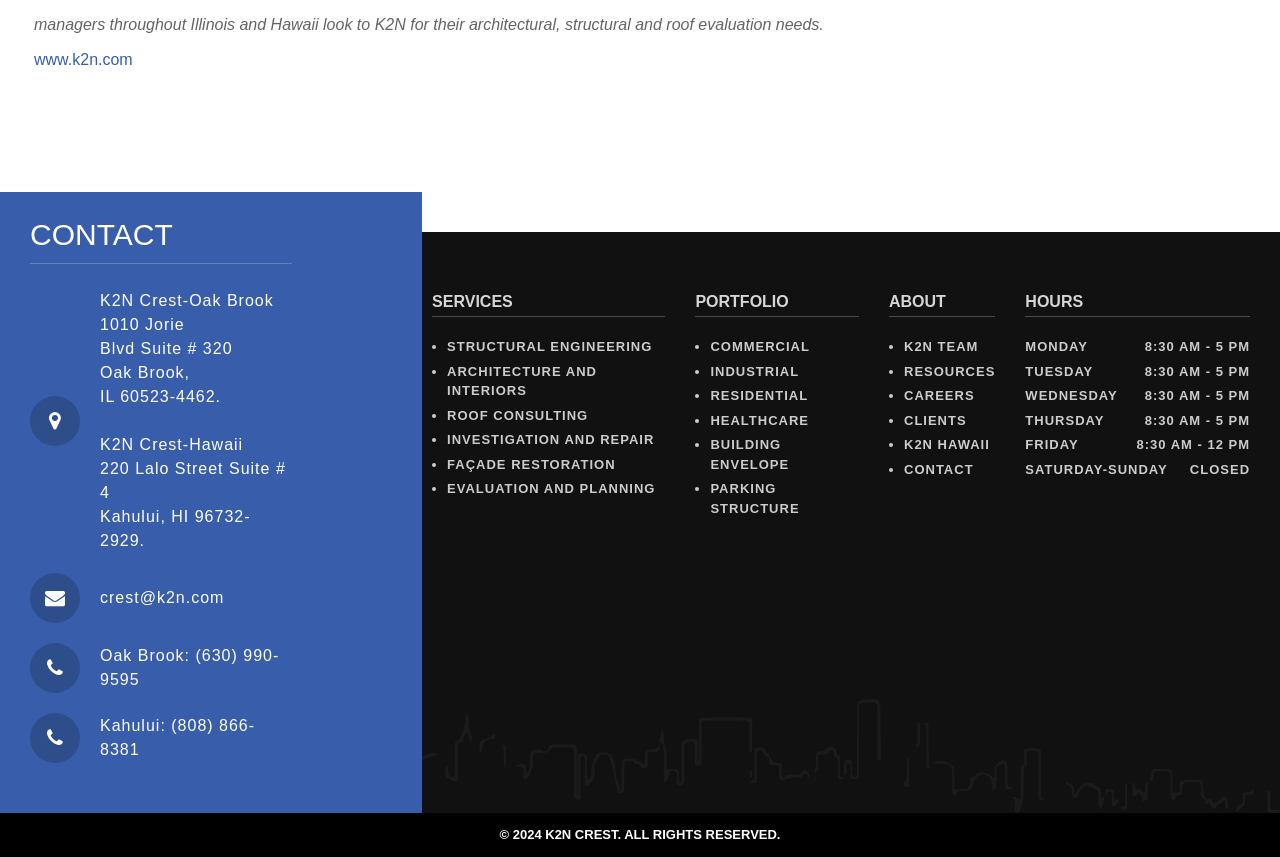What is the phone number of K2N Crest-Hawaii?
Relying on the image, give a concise answer in one word or a brief phrase.

(808) 866-8381